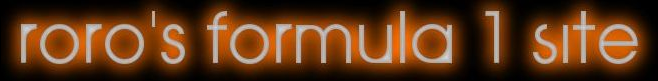Please provide a comprehensive answer to the question based on the screenshot: What type of content can be found on the website?

According to the description, the website offers a collection of information about racing events, statistics, team profiles, and personal insights from the site owner, providing a comprehensive resource for Formula 1 enthusiasts.